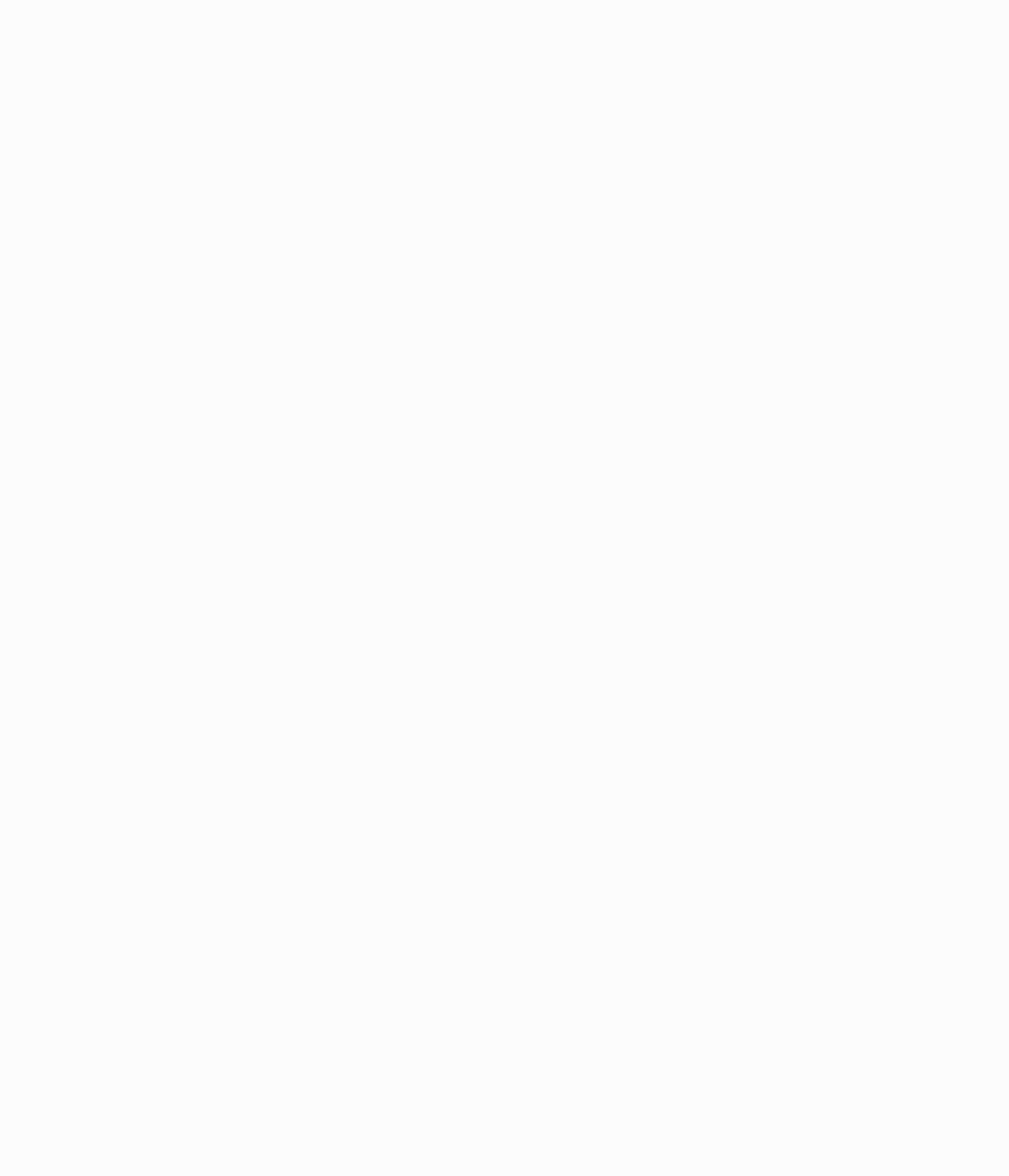What is the price of 'Songs of Korah'?
Please provide a single word or phrase based on the screenshot.

$0.00